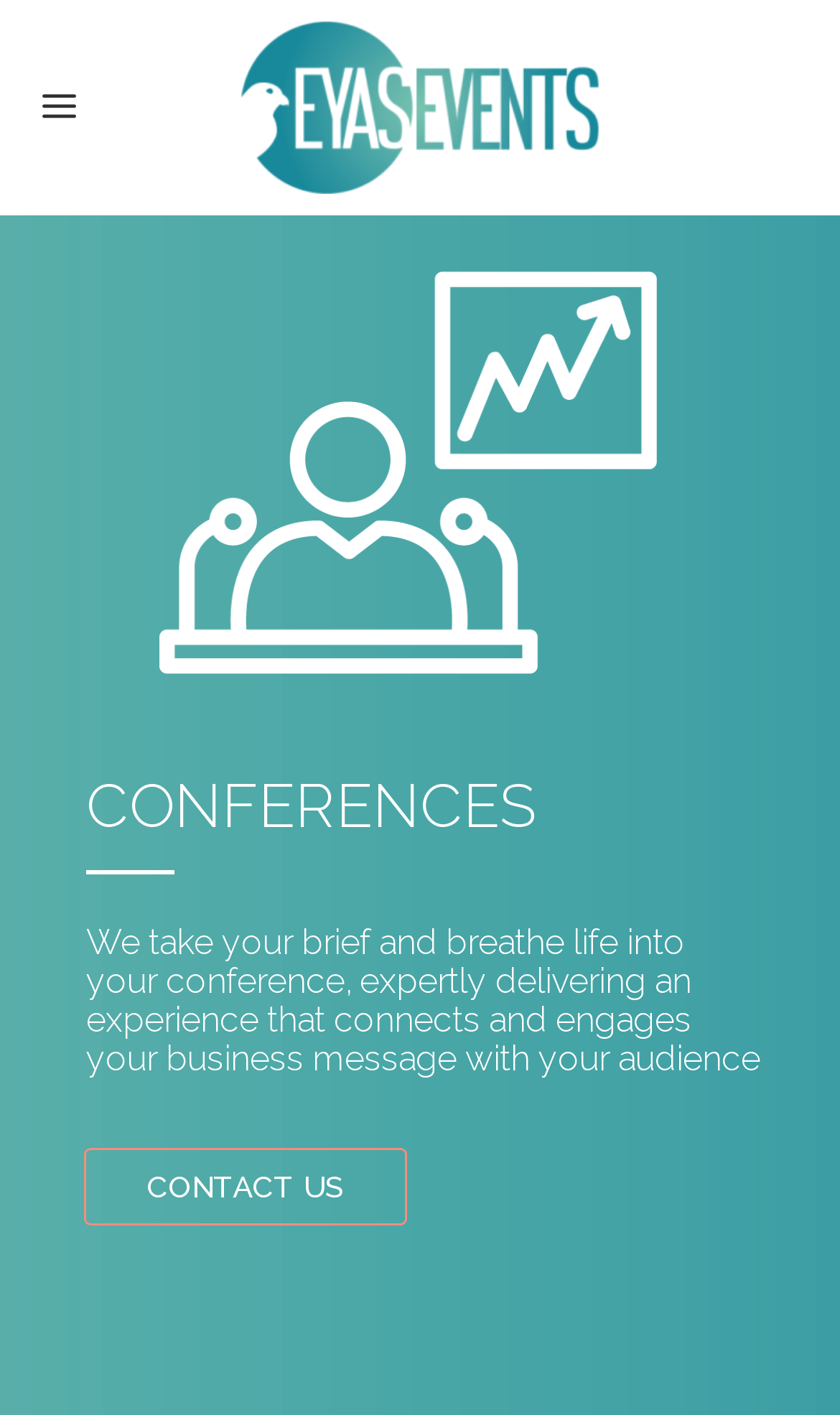Refer to the image and offer a detailed explanation in response to the question: What type of conferences does the website offer?

Although it's not explicitly mentioned on the webpage, the meta description mentions 'Onsite, Virtual and Hybrid' conferences, which suggests that the website offers these types of conferences.